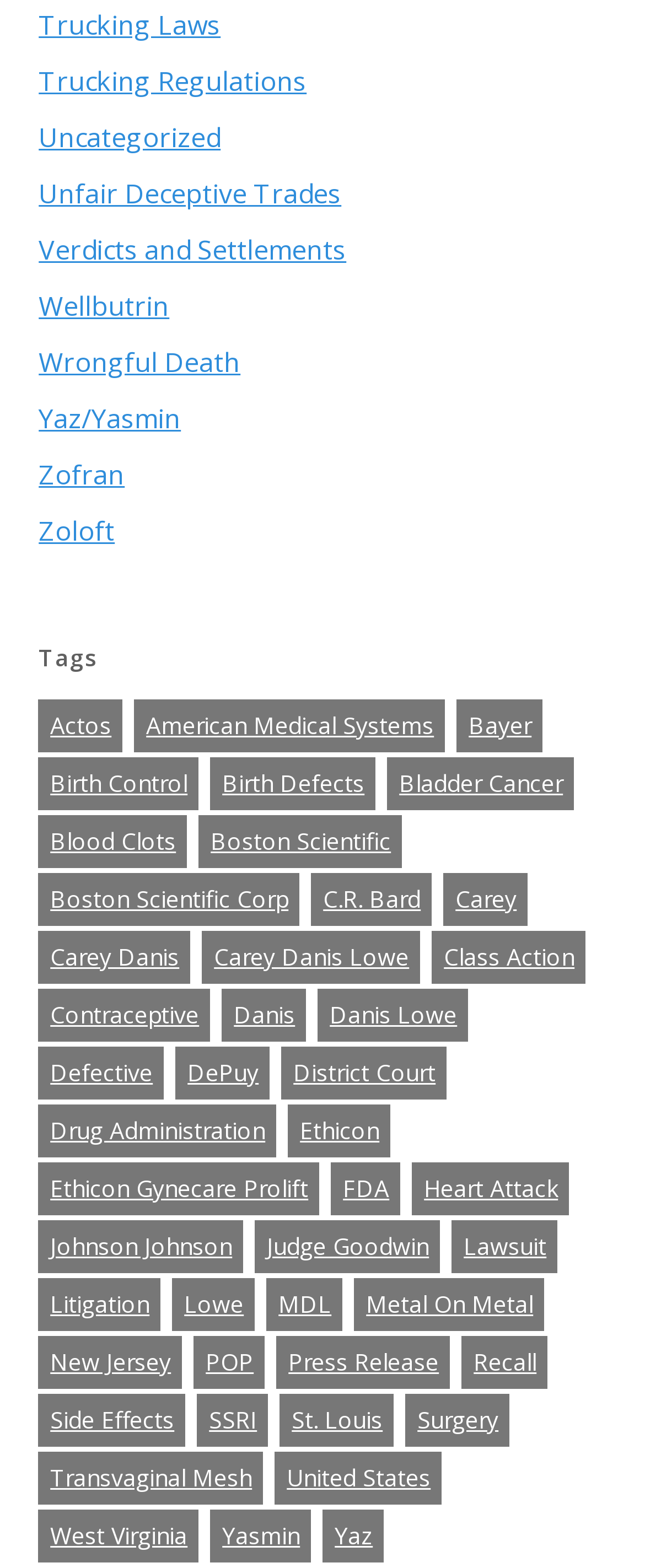Respond to the question with just a single word or phrase: 
What is the topic of the link 'Yaz/Yasmin'?

birth control